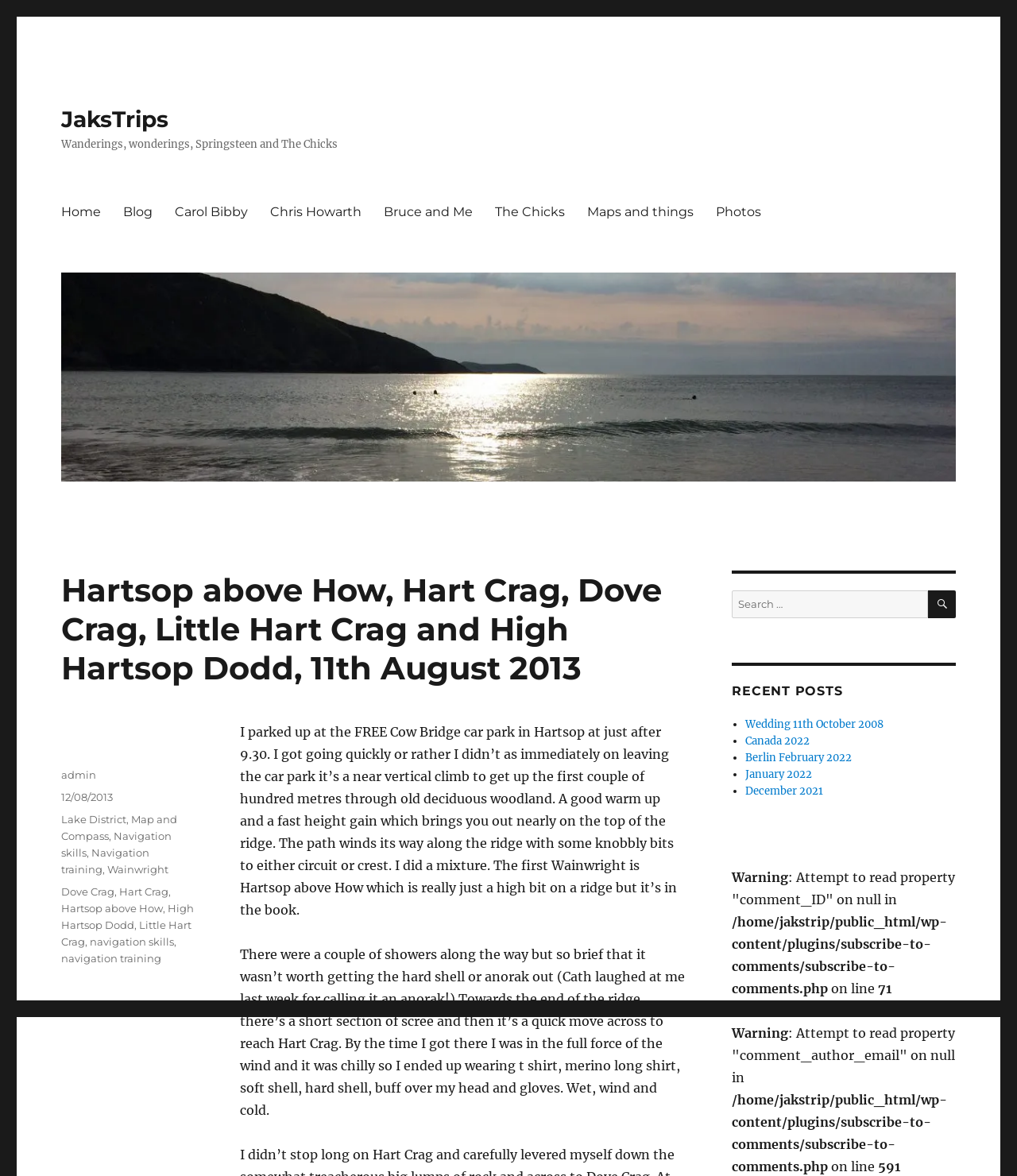Please determine the bounding box coordinates of the section I need to click to accomplish this instruction: "Click on the 'Home' link".

[0.049, 0.166, 0.11, 0.194]